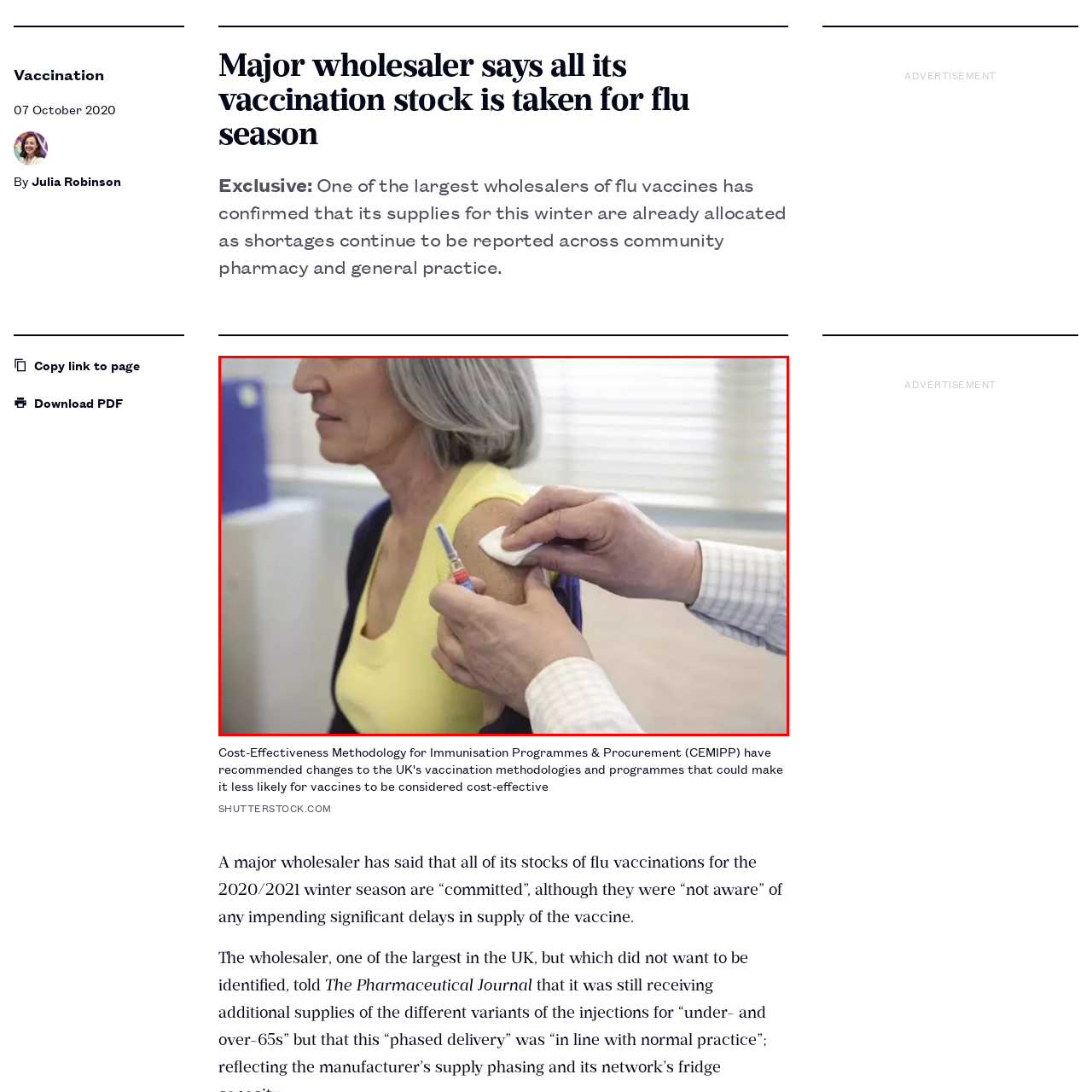Provide an in-depth caption for the image inside the red boundary.

The image depicts a healthcare professional administering a flu vaccination to a middle-aged woman. The patient is seated and wearing a yellow top, exposing her left shoulder where the vaccine is being injected. The healthcare worker, dressed in a white long-sleeve shirt, holds a syringe in one hand, poised to deliver the vaccine, while the other hand gently applies a cotton pad to the woman's shoulder. The background suggests a clinical environment, with soft lighting and window blinds filtering in natural light, creating a calm atmosphere for the procedure. This moment highlights the importance of flu vaccinations, especially in the context of discussions about vaccine supply and distribution for the upcoming winter season.